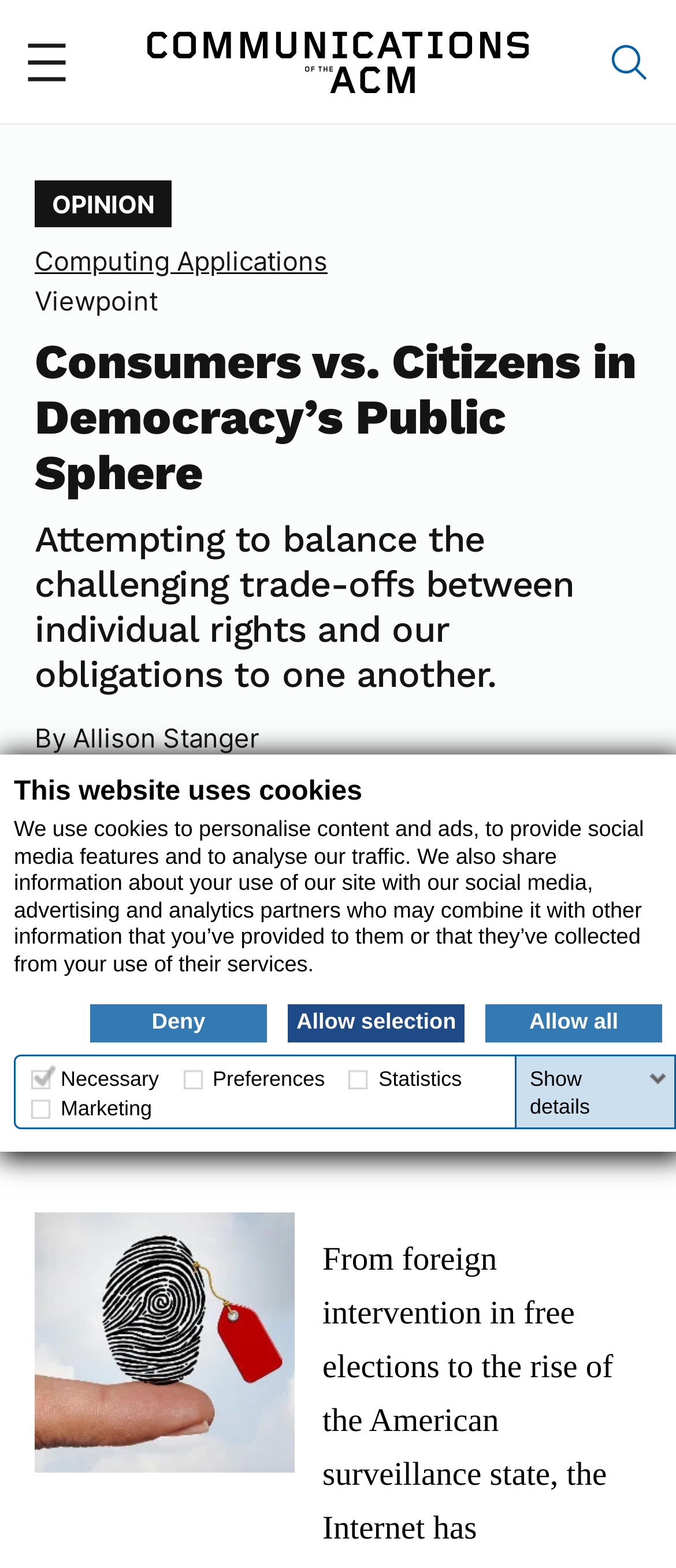Respond to the question below with a single word or phrase: What is the purpose of necessary cookies?

Help make a website usable